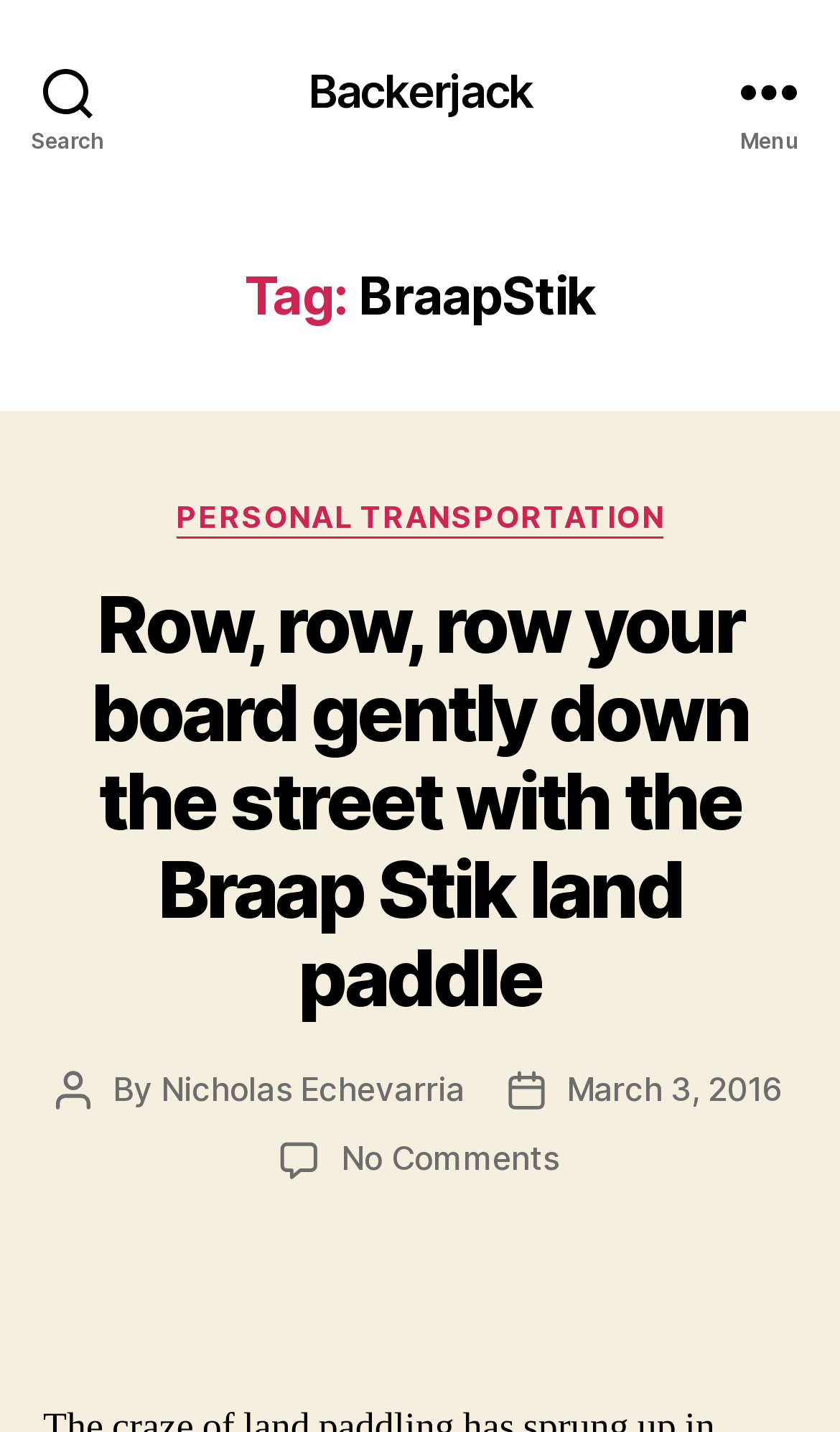What is the title of the post?
Please respond to the question with a detailed and well-explained answer.

I found the title of the post by looking at the heading 'Row, row, row your board gently down the street with the Braap Stik land paddle' which is located under the 'Tag: BraapStik' heading.